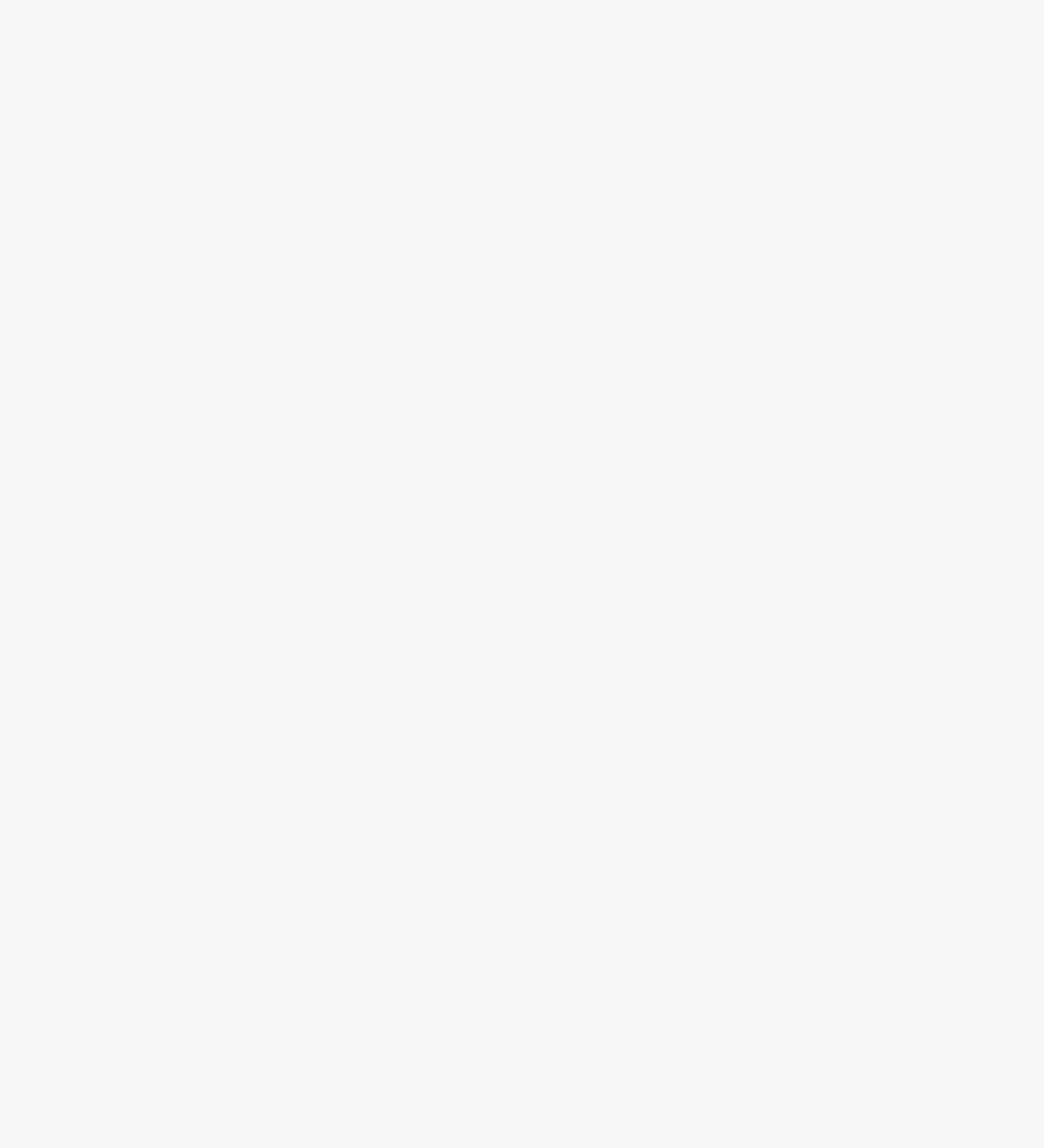Who is the recruitment manager for Temple mentioned in the webpage?
Refer to the image and give a detailed answer to the query.

The webpage mentions Lexi Gordon as the TFA recruitment manager for Temple in the static text element '“At Temple, there are so many ways to get involved,” said Lexi Gordon, TFA recruitment manager for Temple.'.